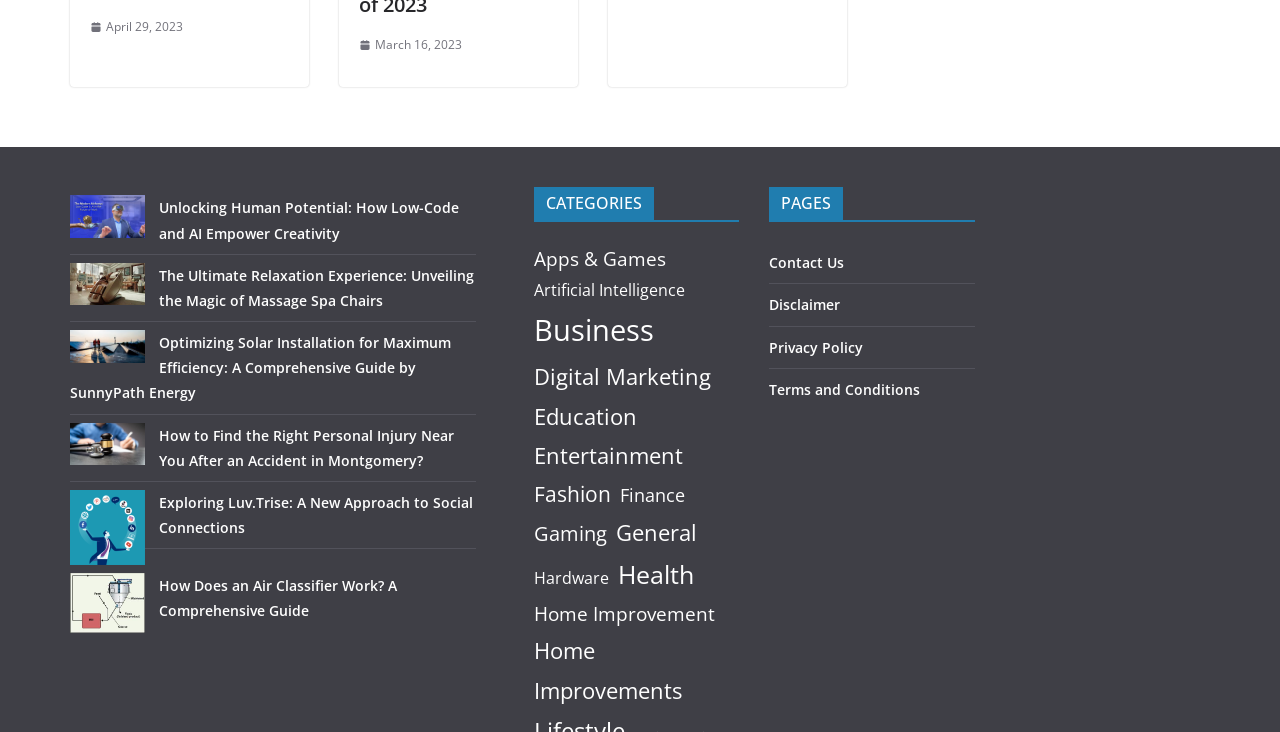Could you provide the bounding box coordinates for the portion of the screen to click to complete this instruction: "Explore articles about artificial intelligence"?

[0.417, 0.377, 0.535, 0.415]